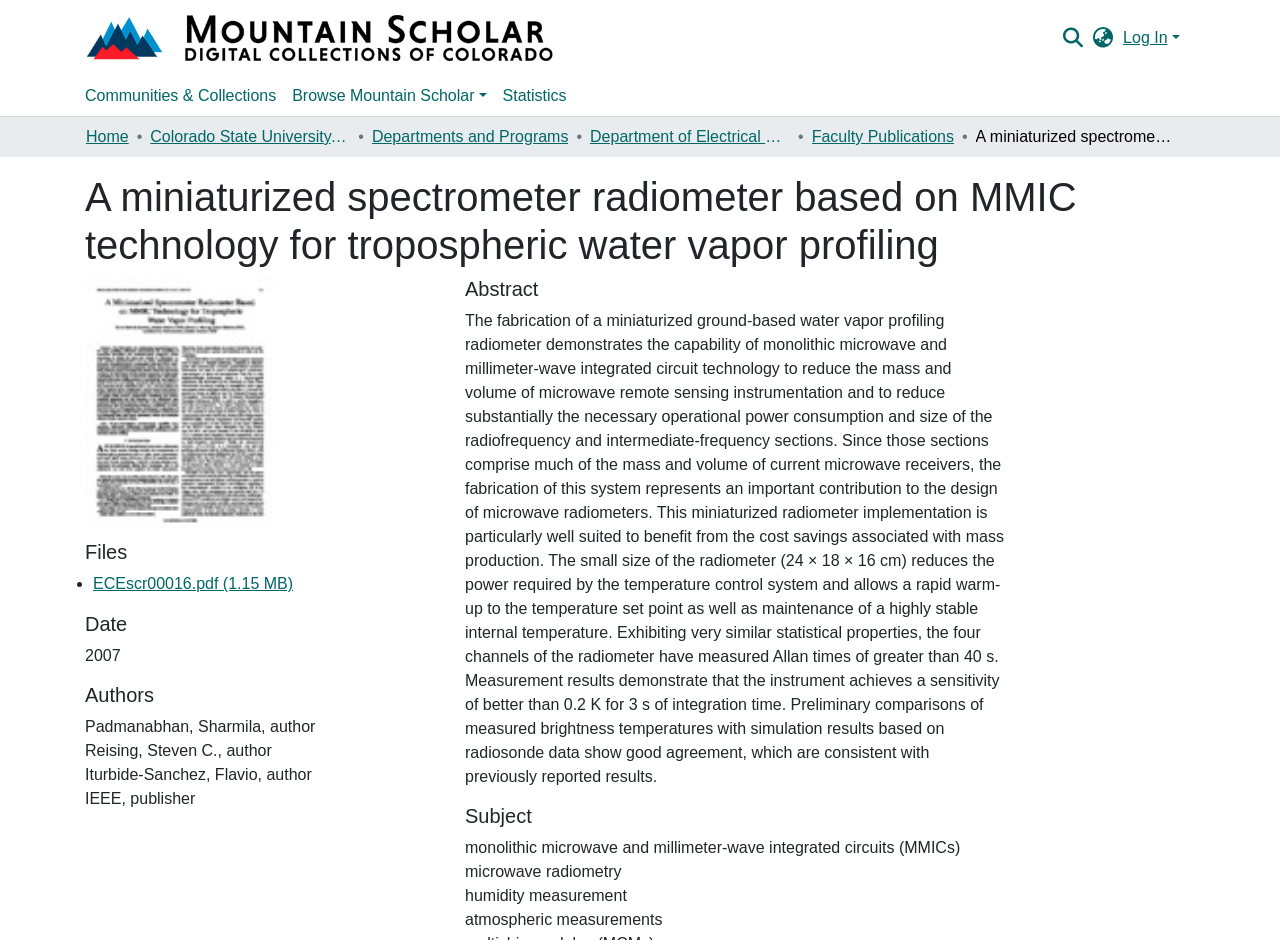Locate and generate the text content of the webpage's heading.

A miniaturized spectrometer radiometer based on MMIC technology for tropospheric water vapor profiling